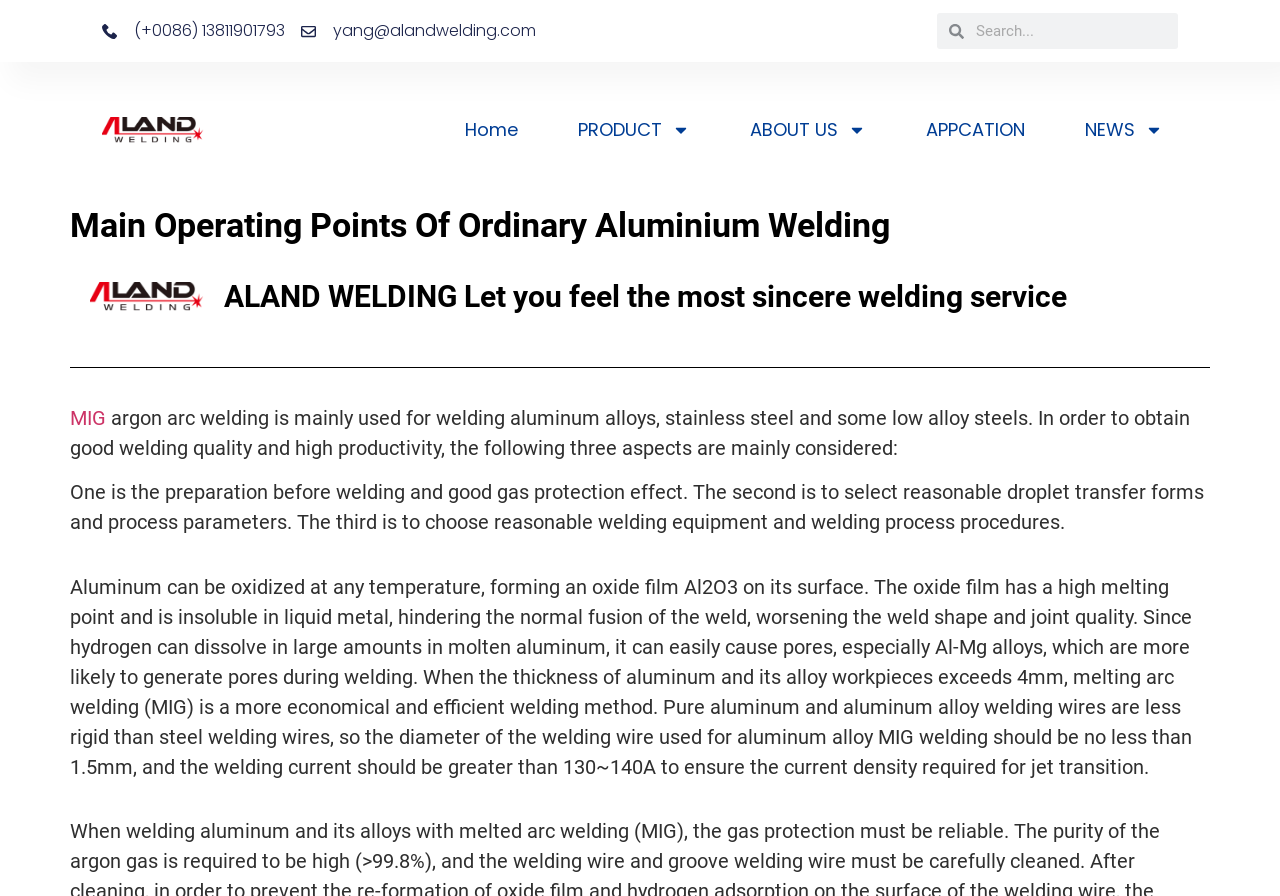Generate an in-depth caption that captures all aspects of the webpage.

The webpage appears to be about MIG argon arc welding, specifically its application in welding aluminum alloys, stainless steel, and low alloy steels. 

At the top left corner, there is a phone number link (+0086) 13811901793, accompanied by a small image. Next to it is an email address, yang@alandwelding.com. 

On the right side of the top section, there is a search box with a search icon. 

Below the top section, there is a navigation menu with links to different pages, including Home, PRODUCT, ABOUT US, APPCATION, and NEWS. Each link has a corresponding image next to it. 

The main content of the webpage is divided into several sections. The first section has a heading "Main Operating Points Of Ordinary Aluminium Welding" and provides an introduction to MIG argon arc welding, explaining its main applications. 

The second section has a heading "ALAND WELDING Let you feel the most sincere welding service" and appears to be a promotional message. 

The following sections provide detailed information about MIG argon arc welding, including the importance of preparation, gas protection, and selecting reasonable process parameters. There is also a discussion about the challenges of welding aluminum, such as oxidation and porosity, and the requirements for welding wire and current density.